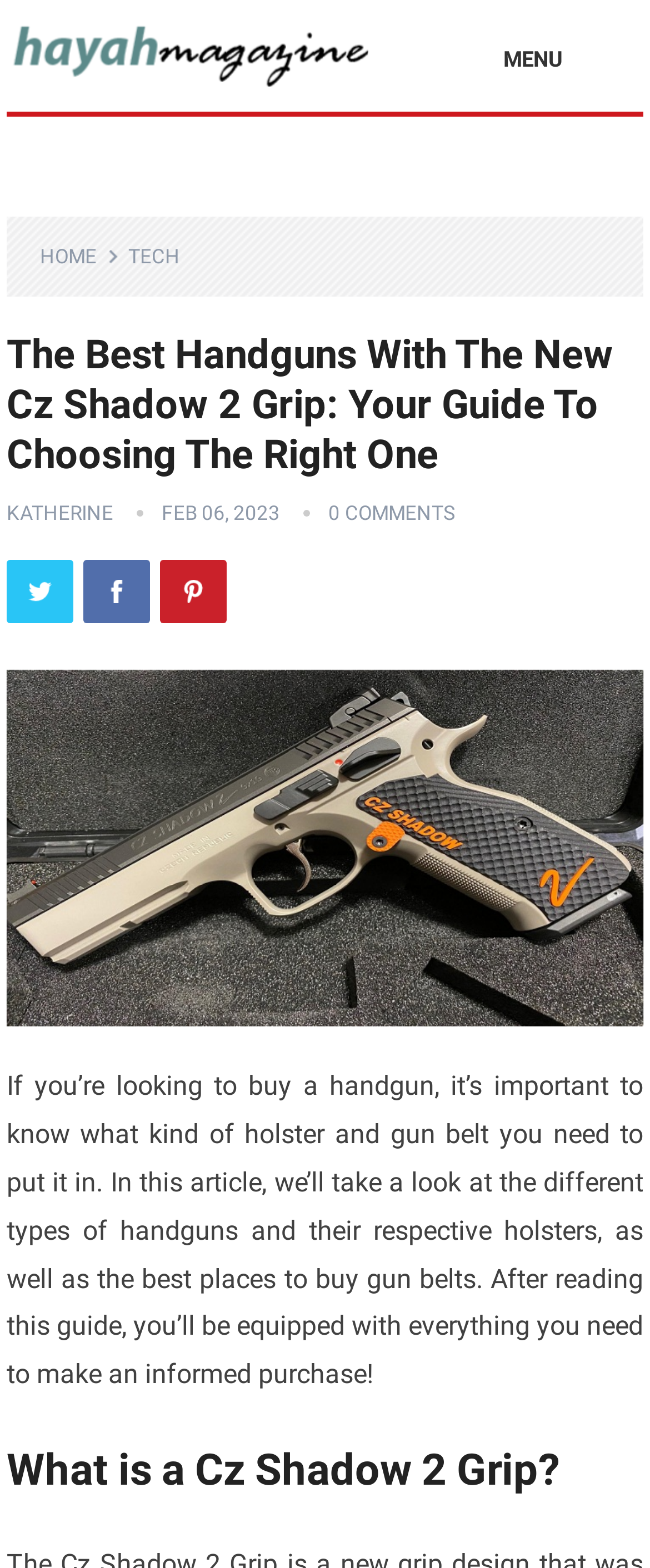What social media platforms are mentioned?
Answer the question with a detailed and thorough explanation.

I found the social media platforms by looking at the links 'Twitter', 'Facebook', and 'Pinterest' which are located below the heading and above the image of the Cz Shadow 2 Grip, each with its corresponding image.